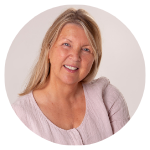Please give a succinct answer using a single word or phrase:
What is the topic of discussion related to the image?

Human brain and mental wellness